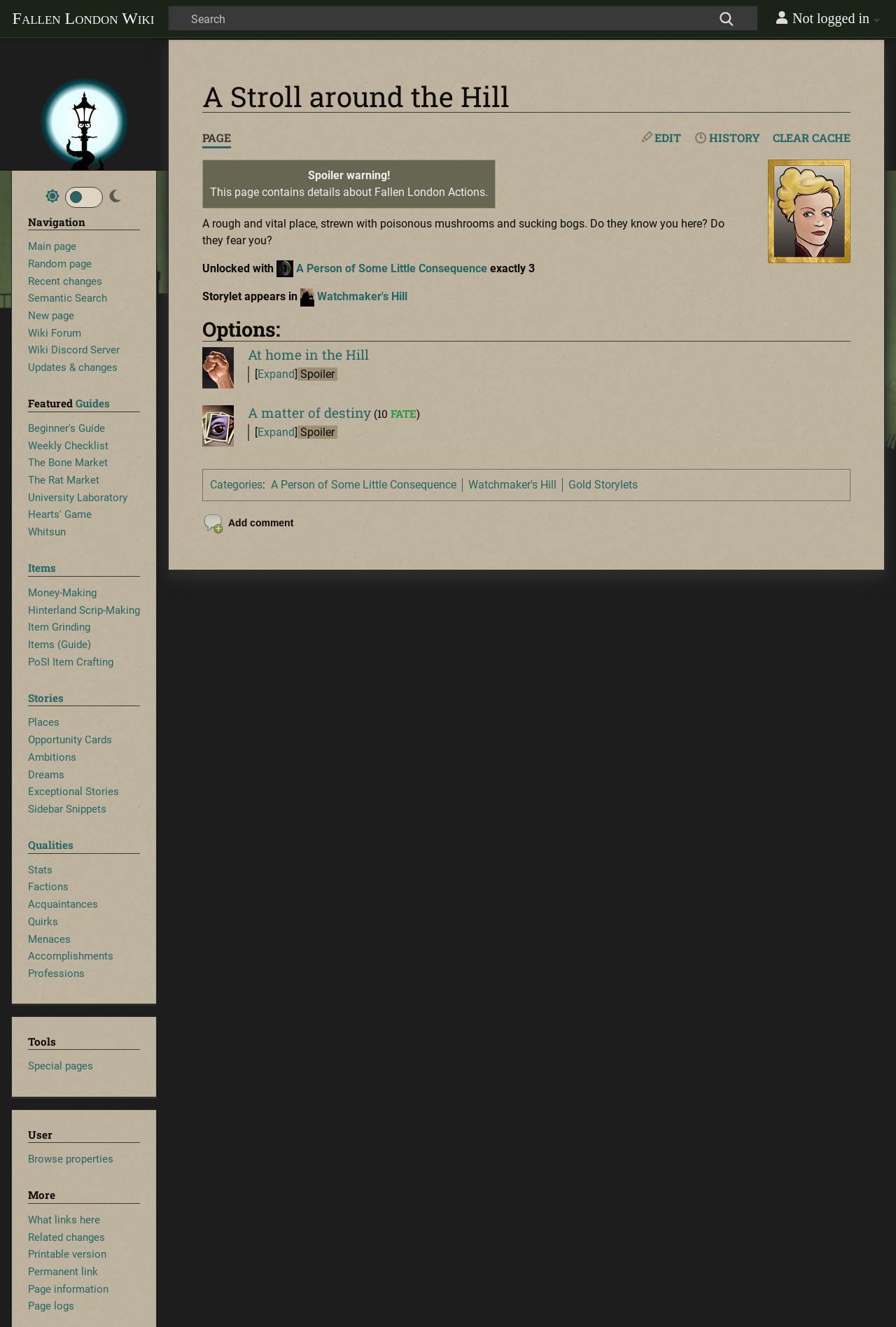Locate the bounding box of the UI element described in the following text: "title="Visit the main page"".

[0.025, 0.036, 0.162, 0.128]